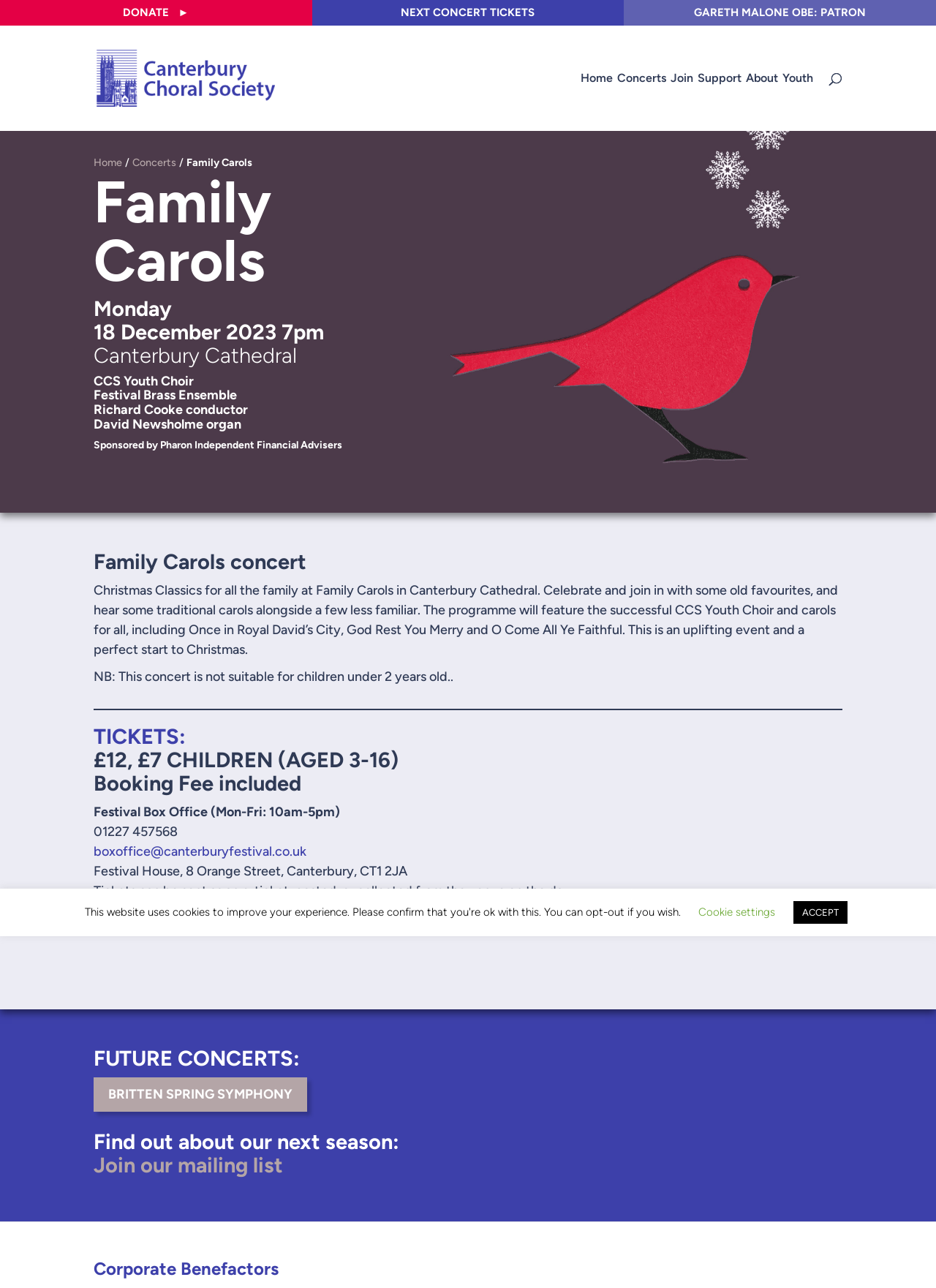What is the name of the organization sponsoring the Family Carols concert?
Please answer the question with a single word or phrase, referencing the image.

Pharon Independent Financial Advisers